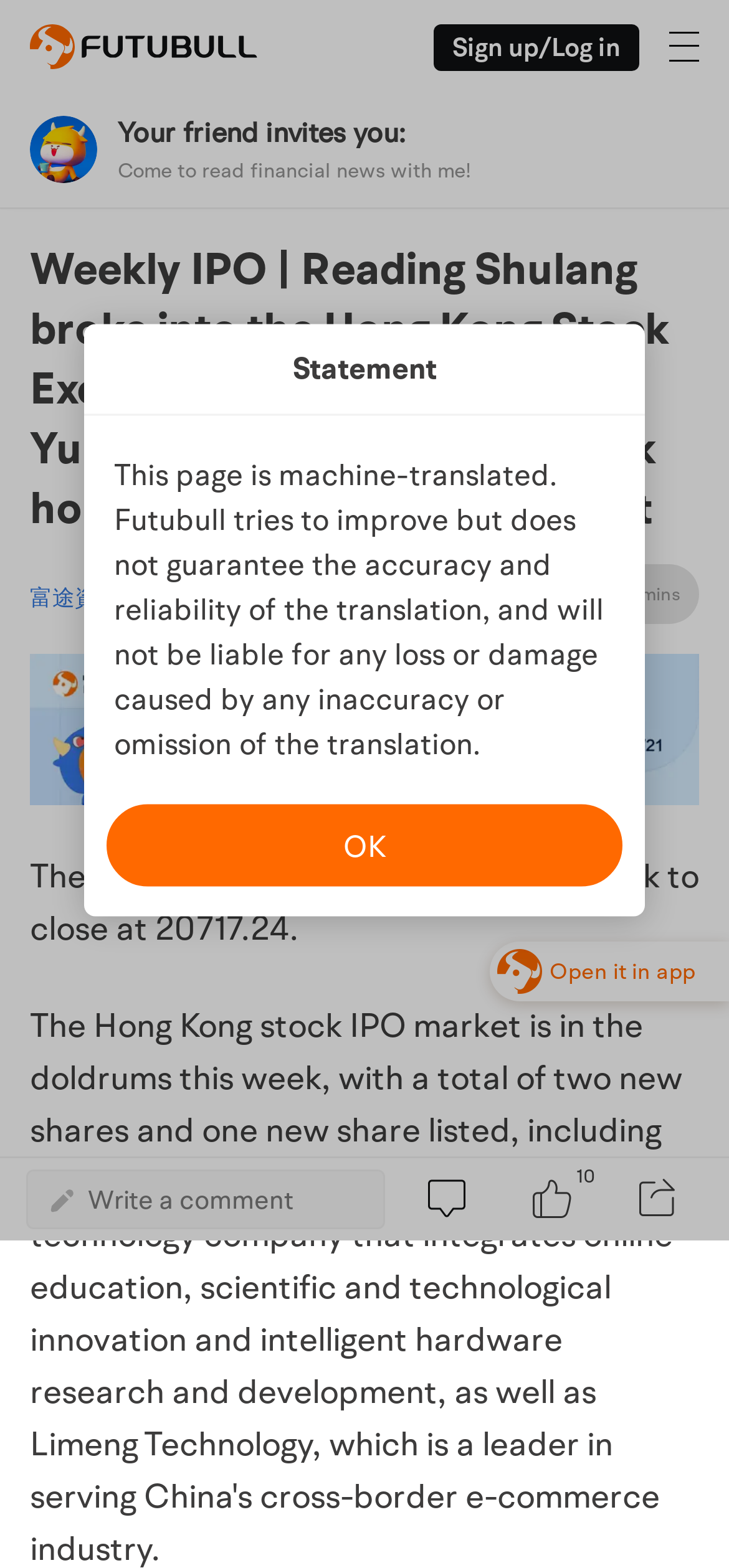Create a detailed summary of the webpage's content and design.

This webpage appears to be a financial news article, specifically focused on the Hong Kong stock market and IPOs. At the top left corner, there is a logo of FutuHK, and next to it, a link to sign up or log in. On the top right corner, there is a search bar with a magnifying glass icon. 

Below the search bar, there is a section that seems to be a personal invitation from a friend to read financial news together. This section includes a small avatar image and two lines of text.

The main article title, "Weekly IPO | Reading Shulang broke into the Hong Kong Stock Exchange three times, and Yunkang Group became a dark horse on this year's IPO circuit", is prominently displayed in the middle of the page. 

To the right of the title, there is a link to "富途資訊" (Futu Information) and a timestamp "May 21, 2022 15:21". Below the title, there is a large image that takes up most of the page width. 

The article content starts below the image, with a brief statement about the Hang Seng Index rising 4.11% to close at 20717.24. There is a heading "Statement" followed by a disclaimer about machine translation and its limitations.

At the bottom of the page, there is a section for comments, with a link to write a comment and a count of 10 comments. On the bottom right corner, there is a logo and a link to open the article in an app.